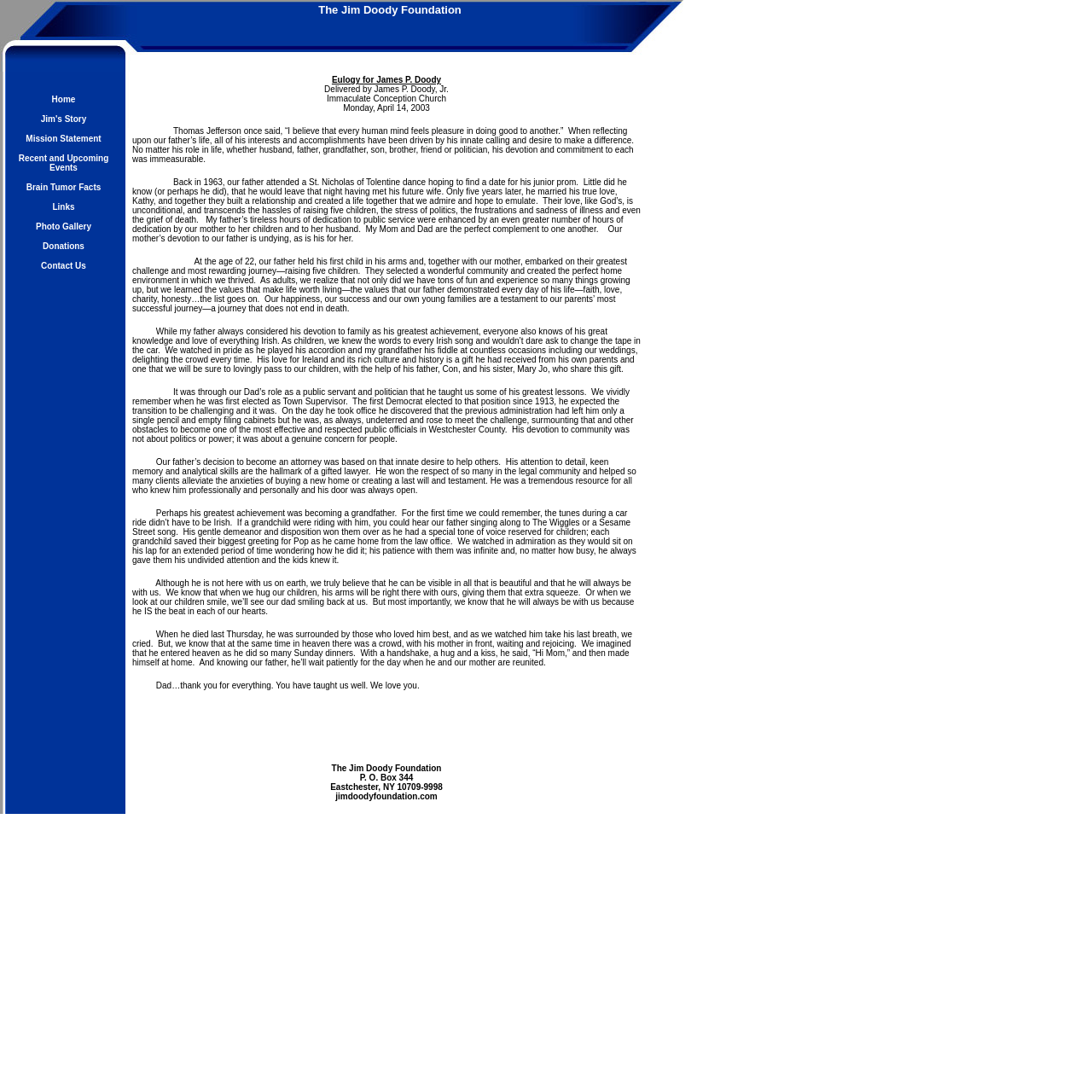Please identify the bounding box coordinates of the element's region that needs to be clicked to fulfill the following instruction: "Login to your account". The bounding box coordinates should consist of four float numbers between 0 and 1, i.e., [left, top, right, bottom].

None